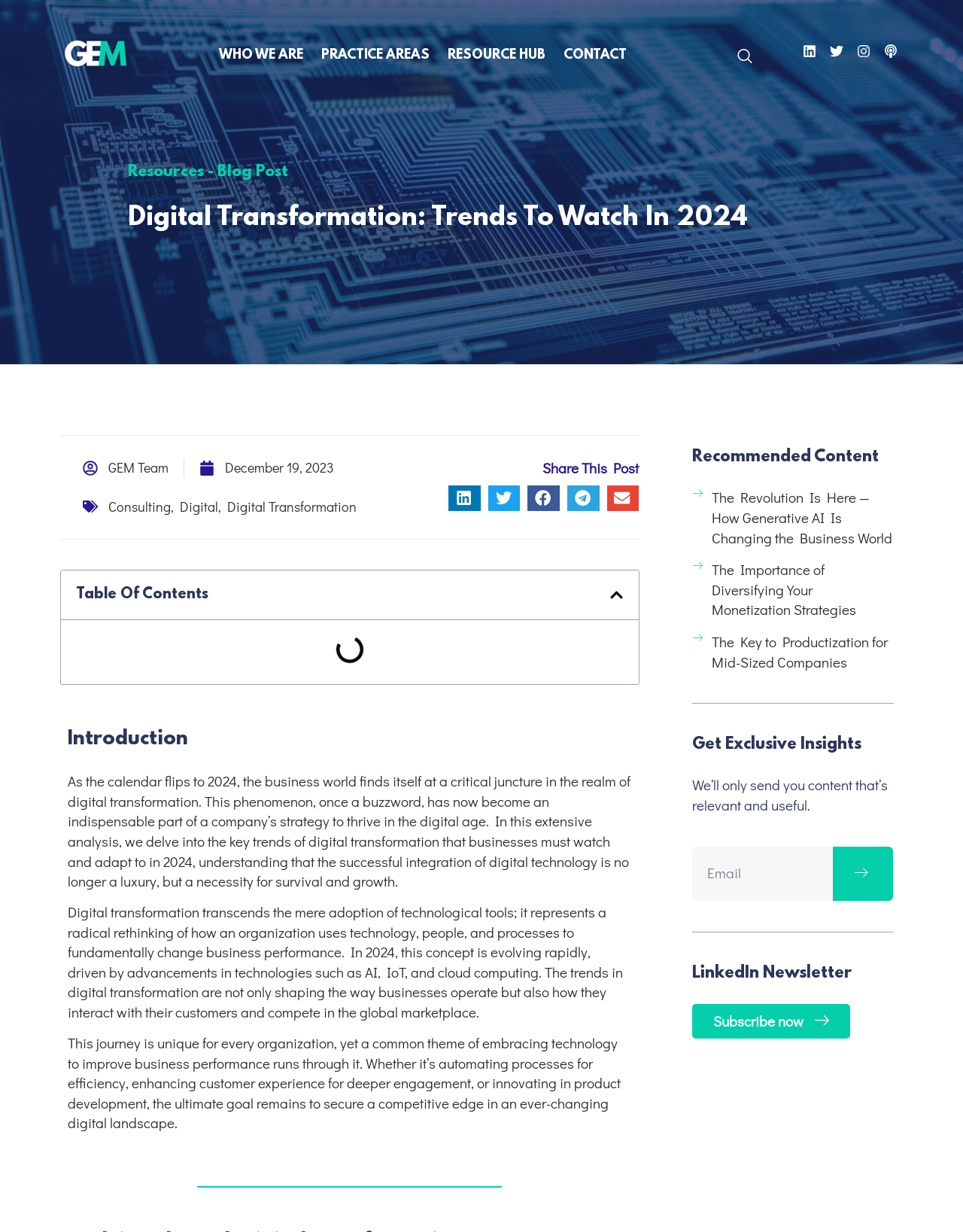What is the purpose of the textbox at the bottom?
Using the image, respond with a single word or phrase.

To enter email